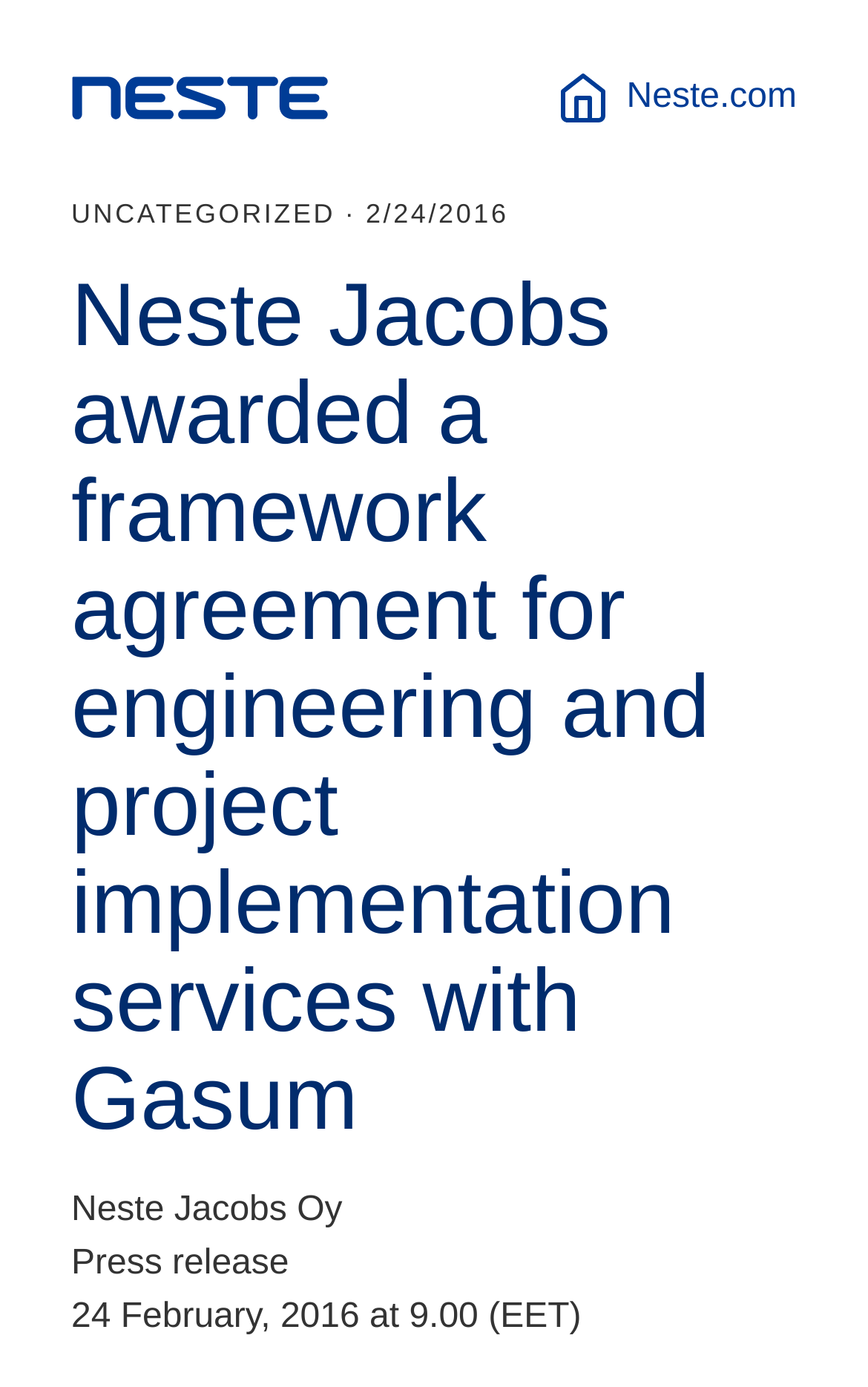Identify the bounding box for the described UI element. Provide the coordinates in (top-left x, top-left y, bottom-right x, bottom-right y) format with values ranging from 0 to 1: parent_node: Neste.com title="Neste home"

[0.082, 0.055, 0.379, 0.087]